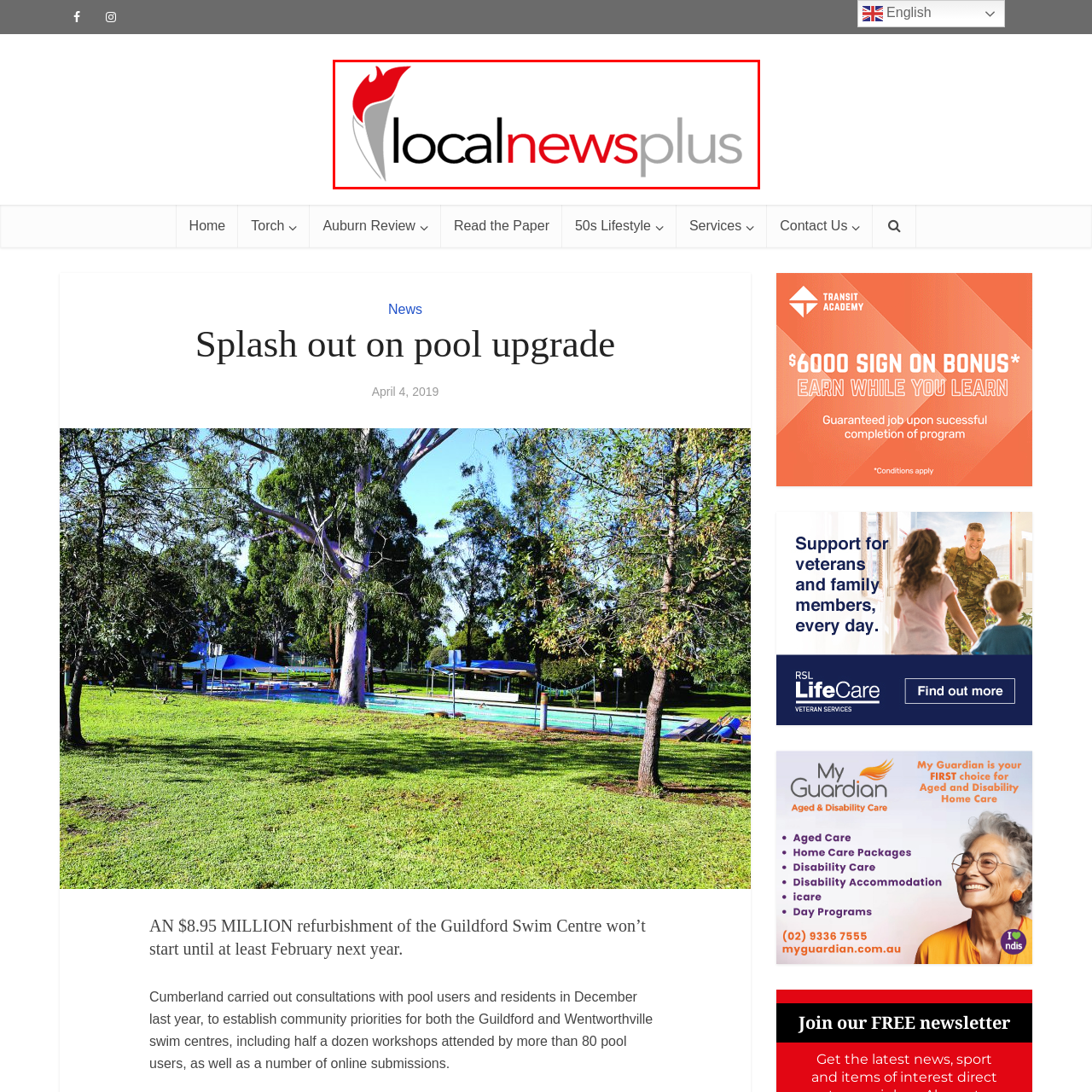Take a close look at the image marked with a red boundary and thoroughly answer the ensuing question using the information observed in the image:
What does the logo represent?

The logo of LocalNewsPlus effectively represents the brand's commitment to providing localized news coverage and engaging with the community, as it features a stylized flame icon that symbolizes warmth and community connection.